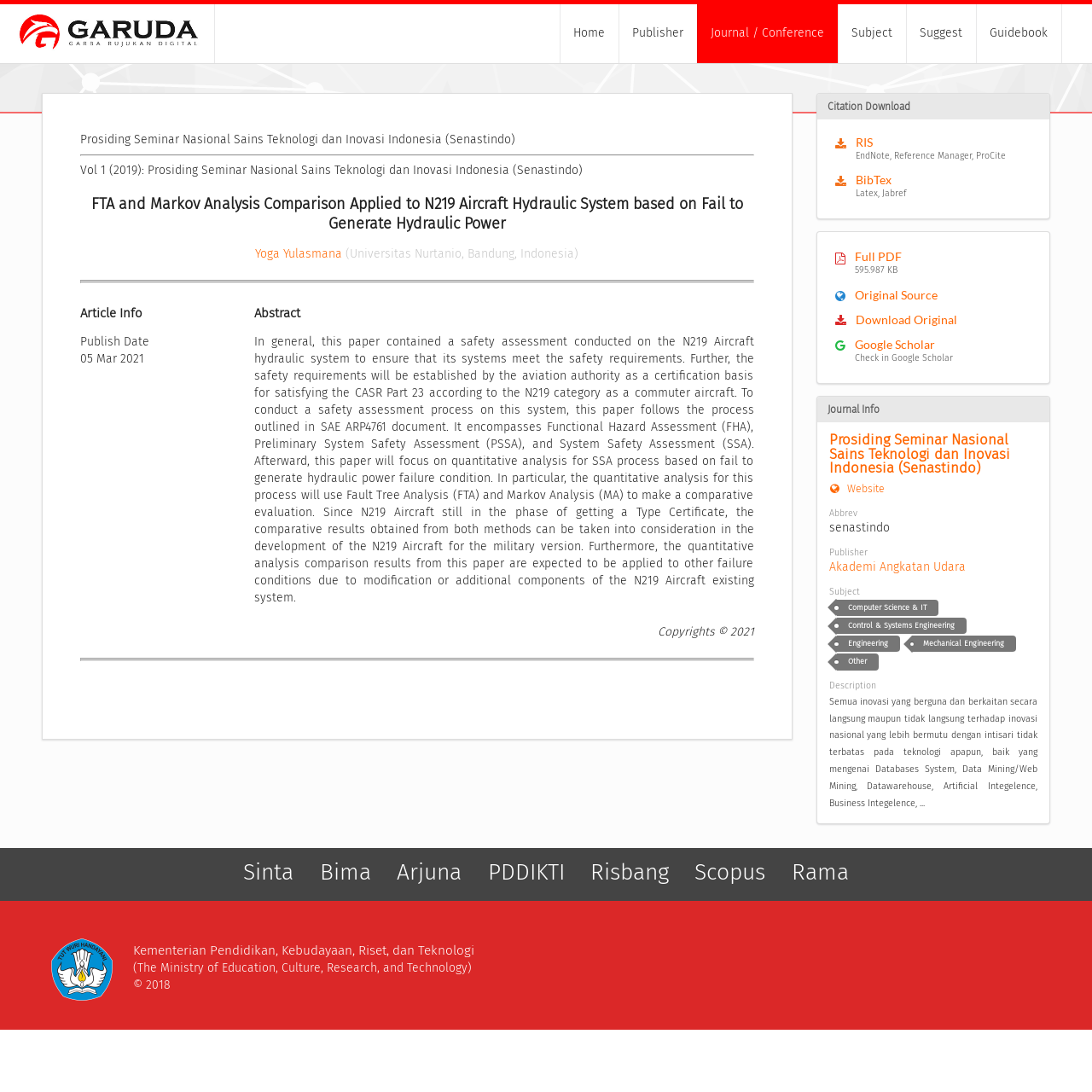What is the name of the journal?
Please answer the question with as much detail and depth as you can.

I found the journal name by looking at the static text element with the text 'Prosiding Seminar Nasional Sains Teknologi dan Inovasi Indonesia (Senastindo)' which is located at the top of the page.